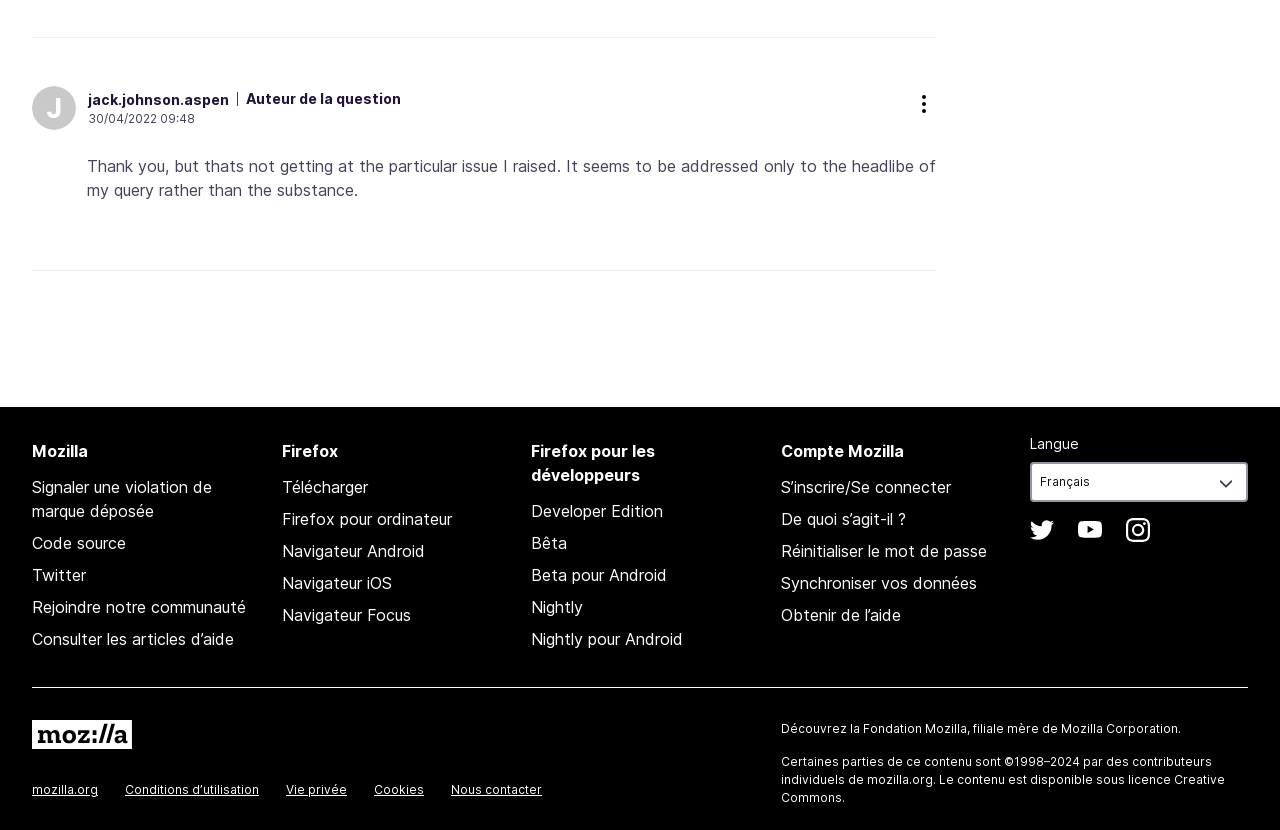Highlight the bounding box coordinates of the region I should click on to meet the following instruction: "Click on the 'Télécharger' link".

[0.22, 0.575, 0.287, 0.599]